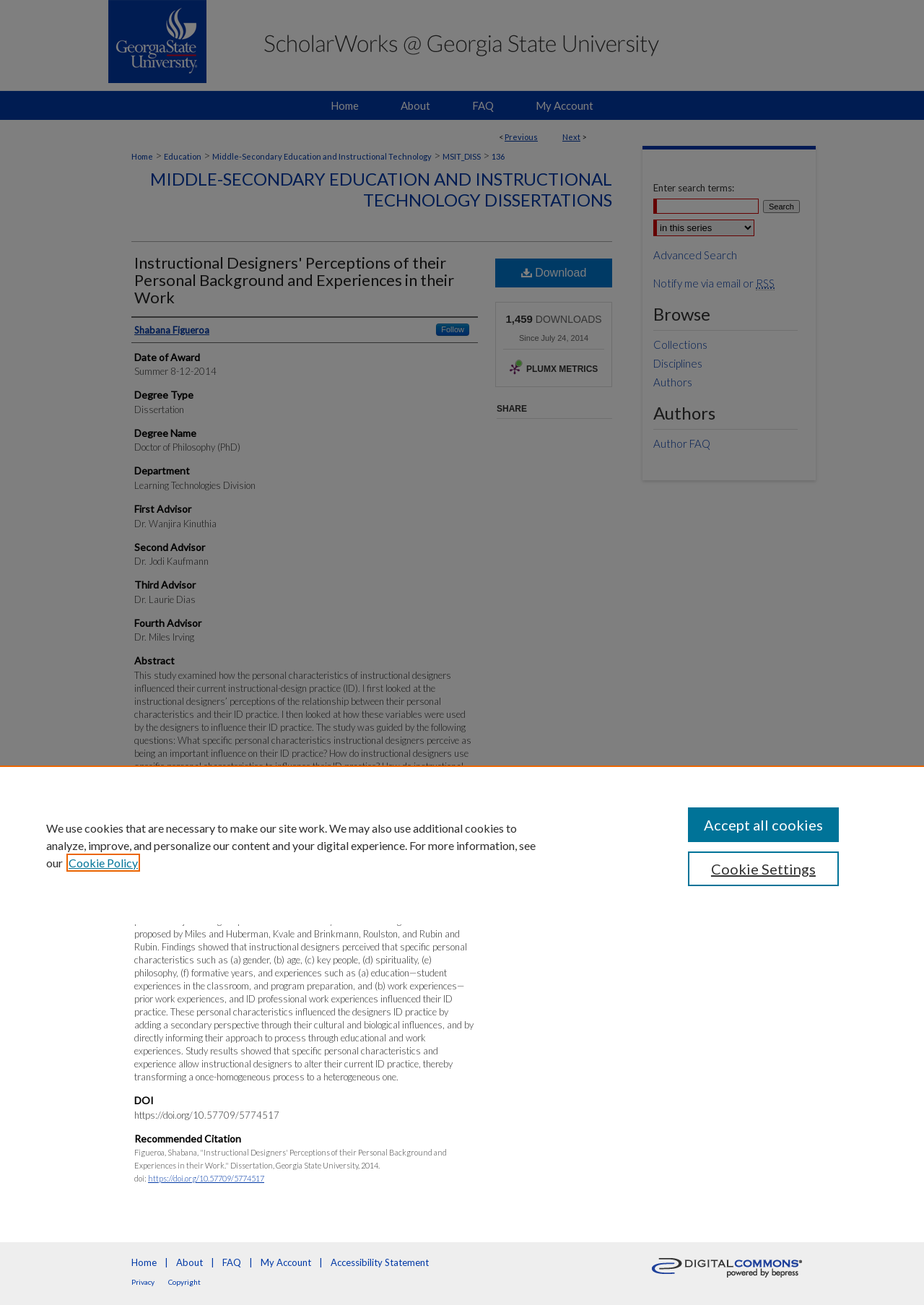What is the title of the dissertation?
From the image, respond using a single word or phrase.

Instructional Designers' Perceptions of their Personal Background and Experiences in their Work